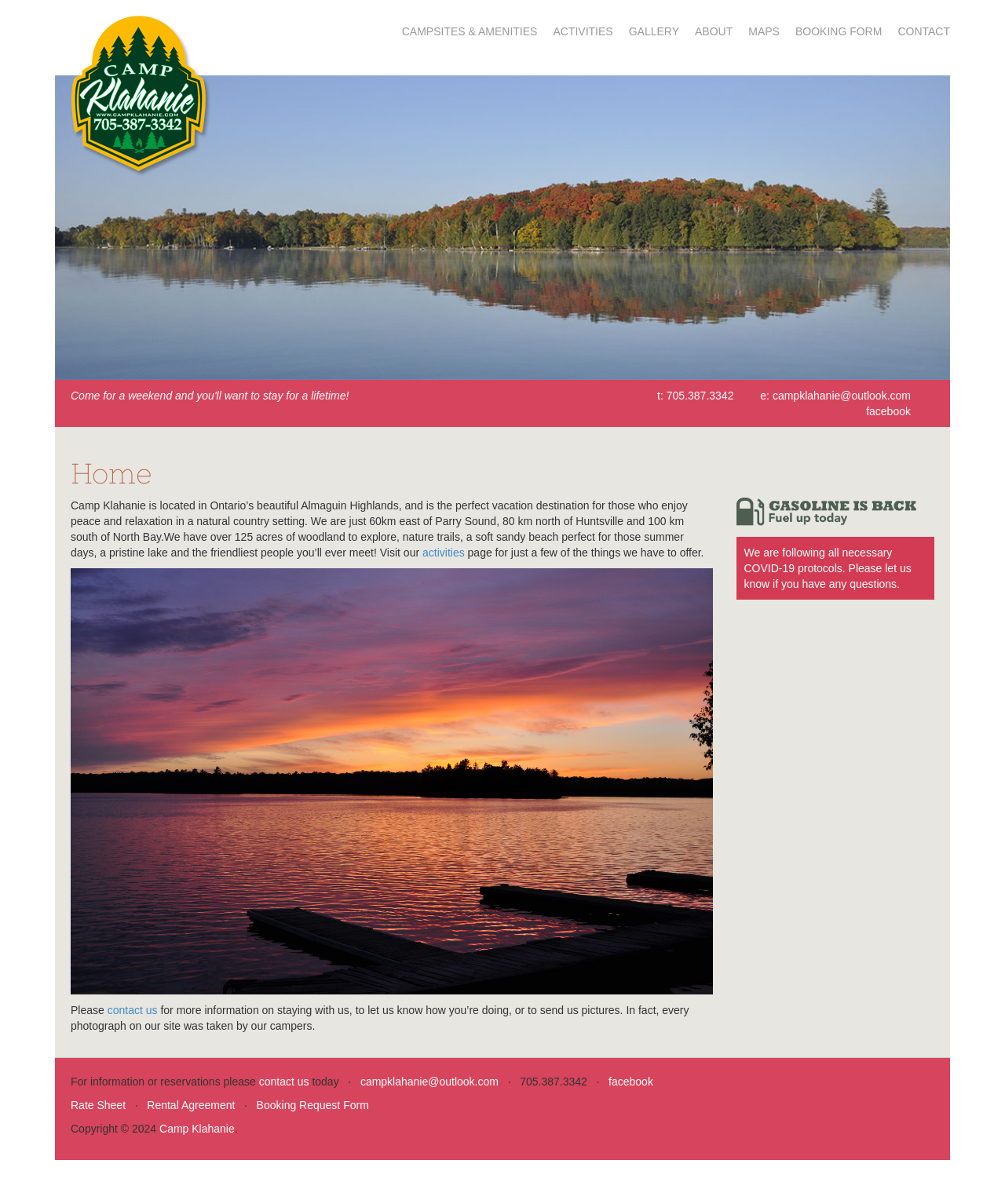Pinpoint the bounding box coordinates of the clickable element to carry out the following instruction: "Visit the GALLERY."

[0.626, 0.021, 0.676, 0.031]